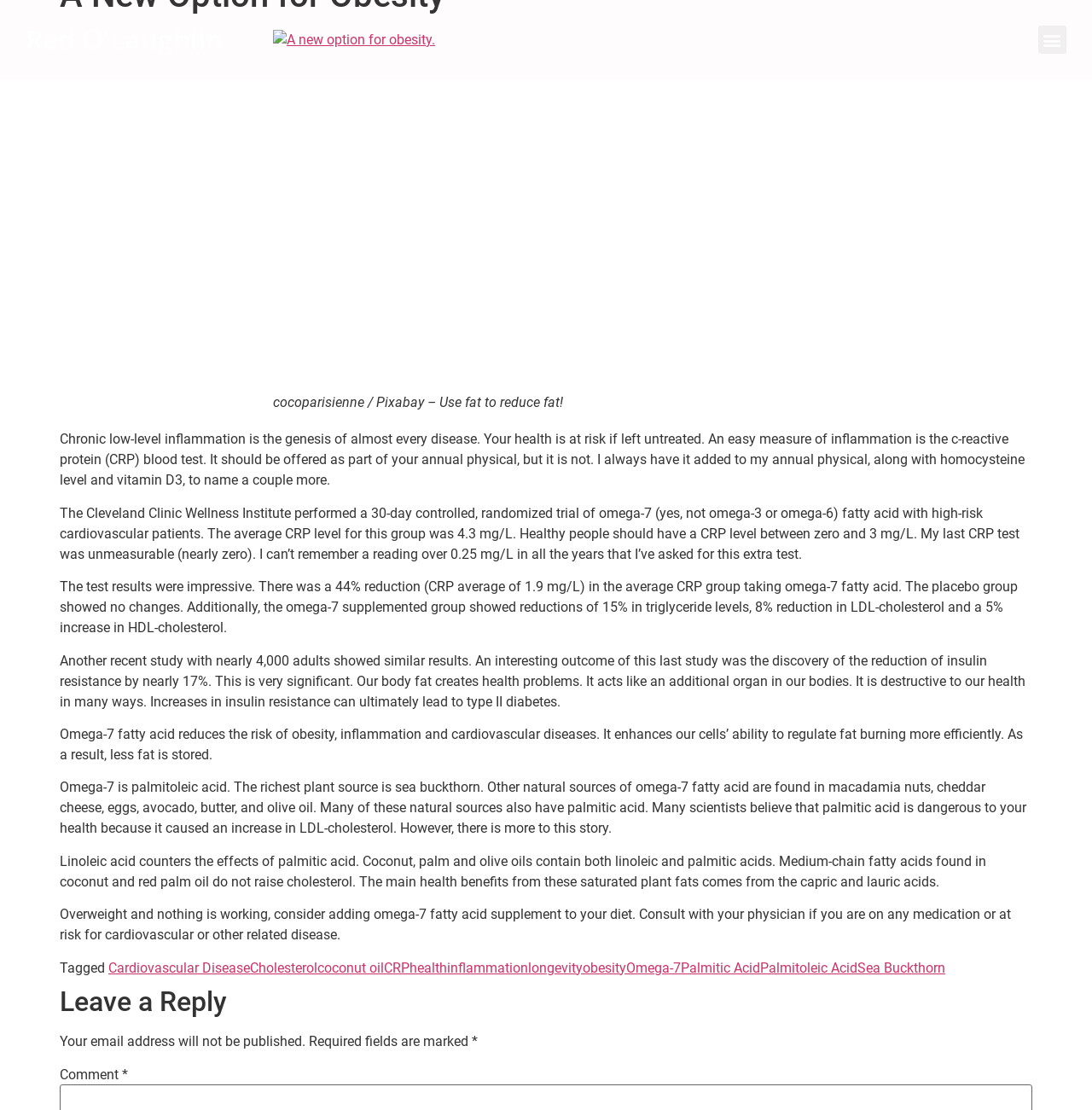Describe all the key features of the webpage in detail.

This webpage is about a new option for obesity, specifically discussing the benefits of omega-7 fatty acid. At the top, there is a heading "Red O'Laughlin" and a button "Menu Toggle" on the right side. Below this, there is a figure with an image and a caption "A new option for obesity." 

The main content of the webpage is a series of paragraphs discussing the benefits of omega-7 fatty acid in reducing inflammation, cardiovascular diseases, and obesity. The text explains how omega-7 fatty acid can help regulate fat burning, reduce insulin resistance, and improve overall health. It also mentions various natural sources of omega-7 fatty acid, such as sea buckthorn, macadamia nuts, and olive oil.

On the right side of the webpage, there are several links to related topics, including cardiovascular disease, cholesterol, coconut oil, and obesity. At the bottom, there is a section for leaving a reply, with fields for commenting and a note that email addresses will not be published.